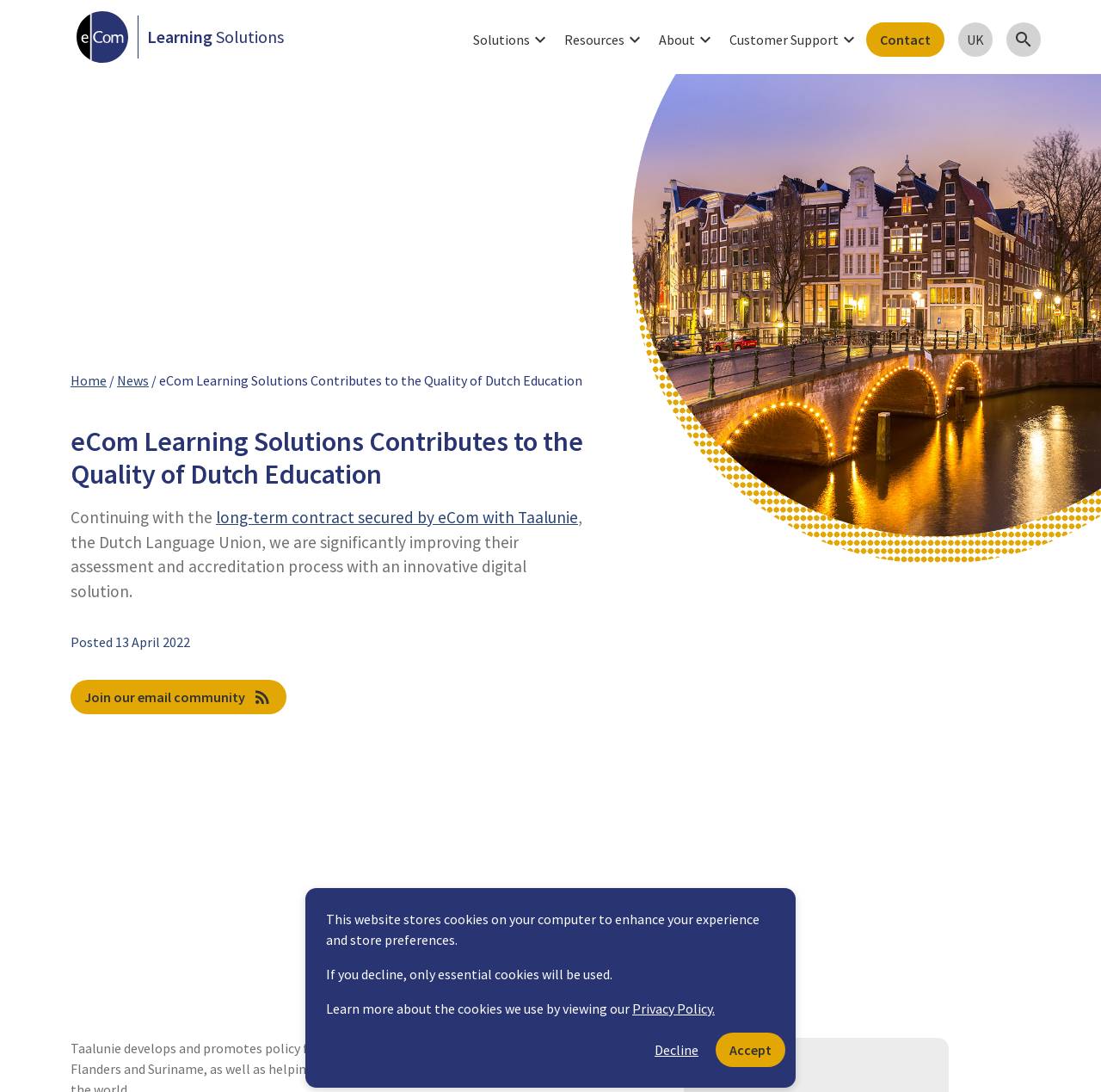Bounding box coordinates are specified in the format (top-left x, top-left y, bottom-right x, bottom-right y). All values are floating point numbers bounded between 0 and 1. Please provide the bounding box coordinate of the region this sentence describes: Home

None